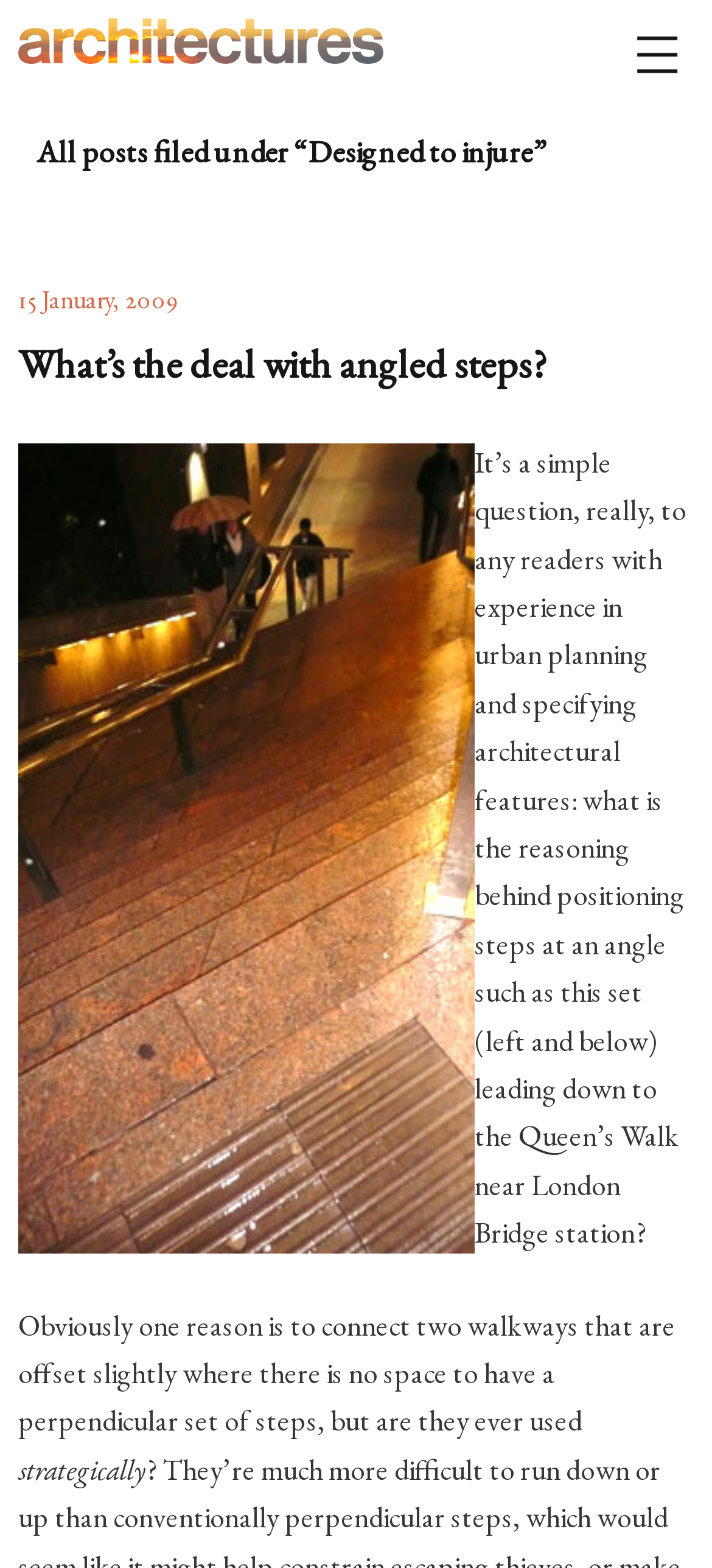What is the topic of the first post?
Look at the screenshot and provide an in-depth answer.

I found the topic of the first post by looking at the image element with the text 'Angled Steps' and the surrounding text which discusses angled steps.